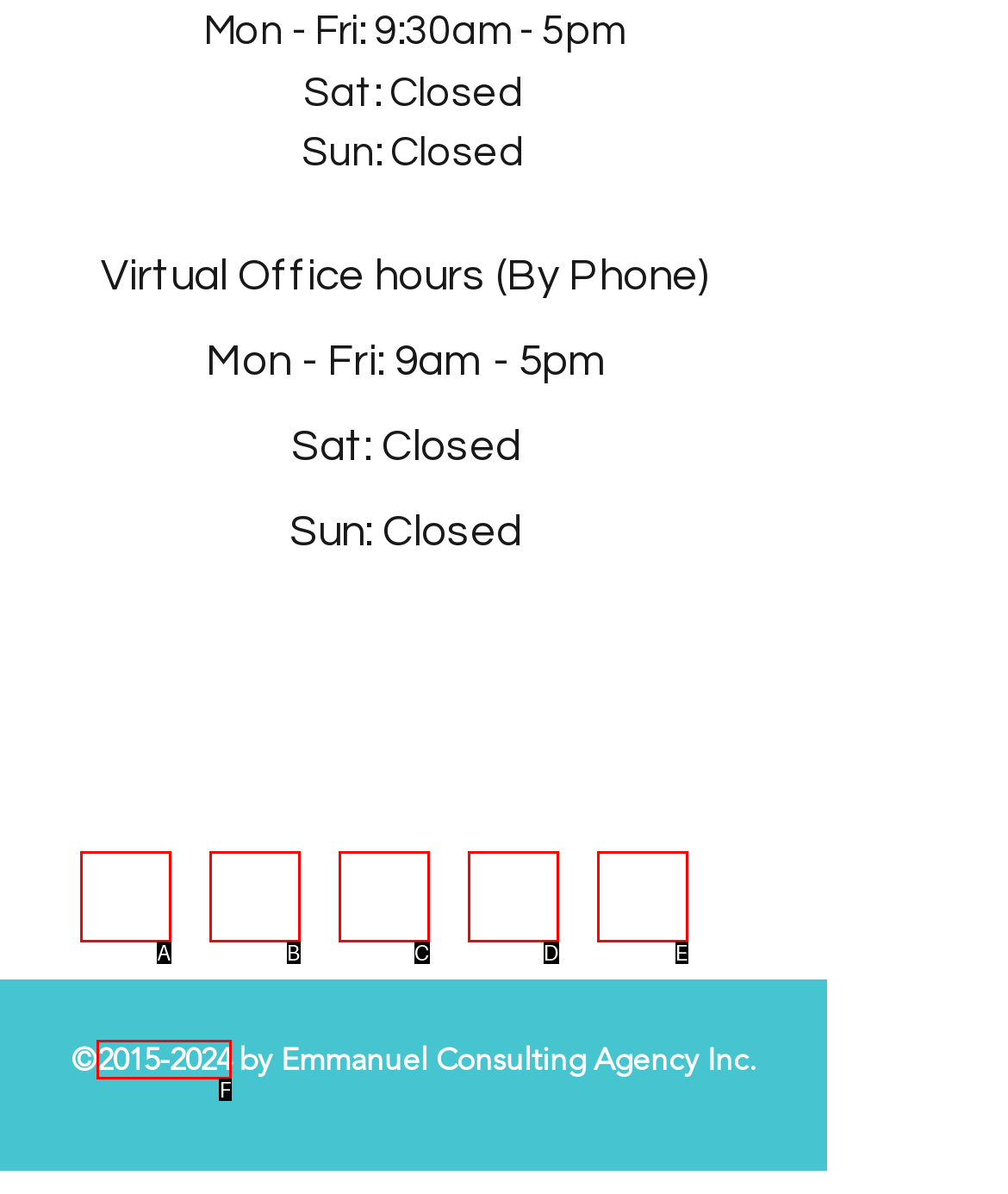Choose the letter that best represents the description: Learn more about troubleshooting WordPress.. Answer with the letter of the selected choice directly.

None